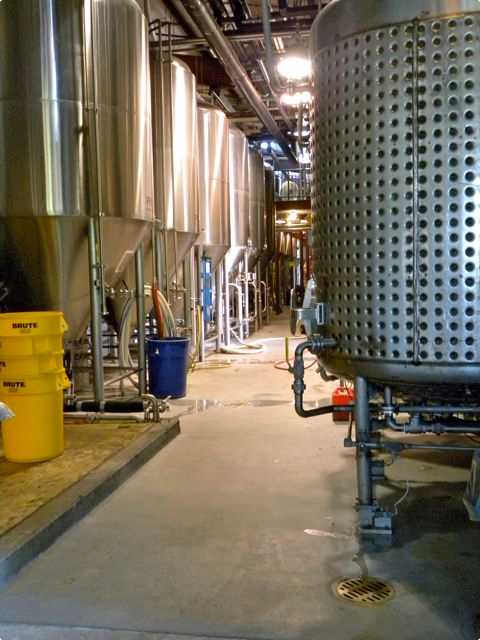Elaborate on all the key elements and details present in the image.

The image showcases the interior of a brewery, likely associated with Deschutes Brewery in Bend, Oregon. In the foreground, gleaming stainless steel fermentation tanks line both sides of a wide, clear path, illustrating the scale and professionalism of the brewing process. The tanks, characterized by their industrial design, are equipped with various pipes and valves, indicating active brewing operations. 

On the left, two yellow bins stand out, possibly used for waste or recycling, emphasizing the brewery's commitment to cleanliness and efficiency. The lighting above casts a warm glow, highlighting the stainless surfaces and reflecting the vibrant yet straightforward atmosphere typical of a working brewery. The setting appears to be both functional and inviting, hinting at the full Deschutes experience that includes brewery tours and dining, as mentioned in the series on Destination Inspiration. This image encapsulates the essence of craft brewing, where meticulous processes and inviting environments merge.